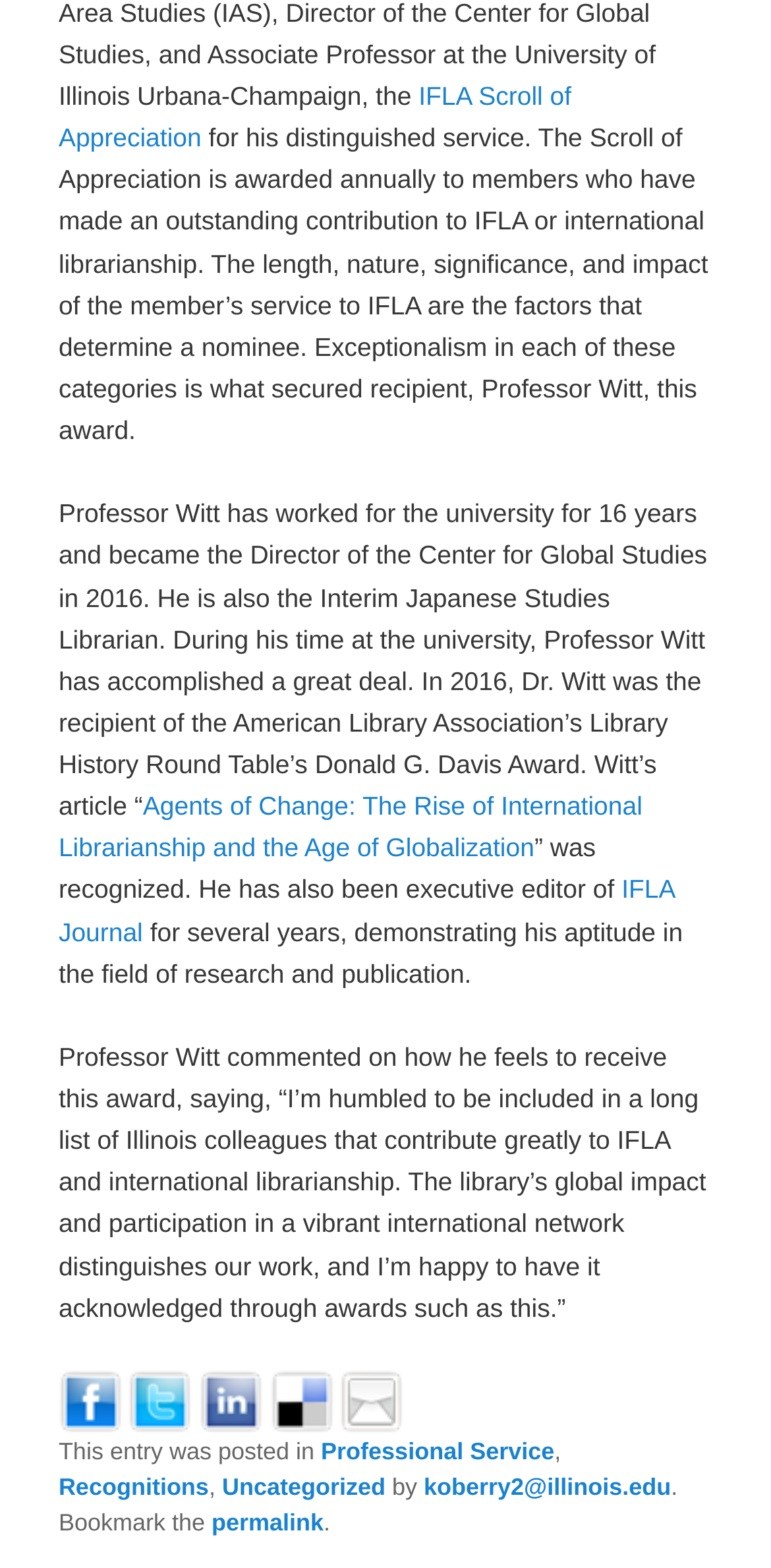Can you find the bounding box coordinates of the area I should click to execute the following instruction: "Visit IFLA Journal"?

[0.076, 0.558, 0.875, 0.604]